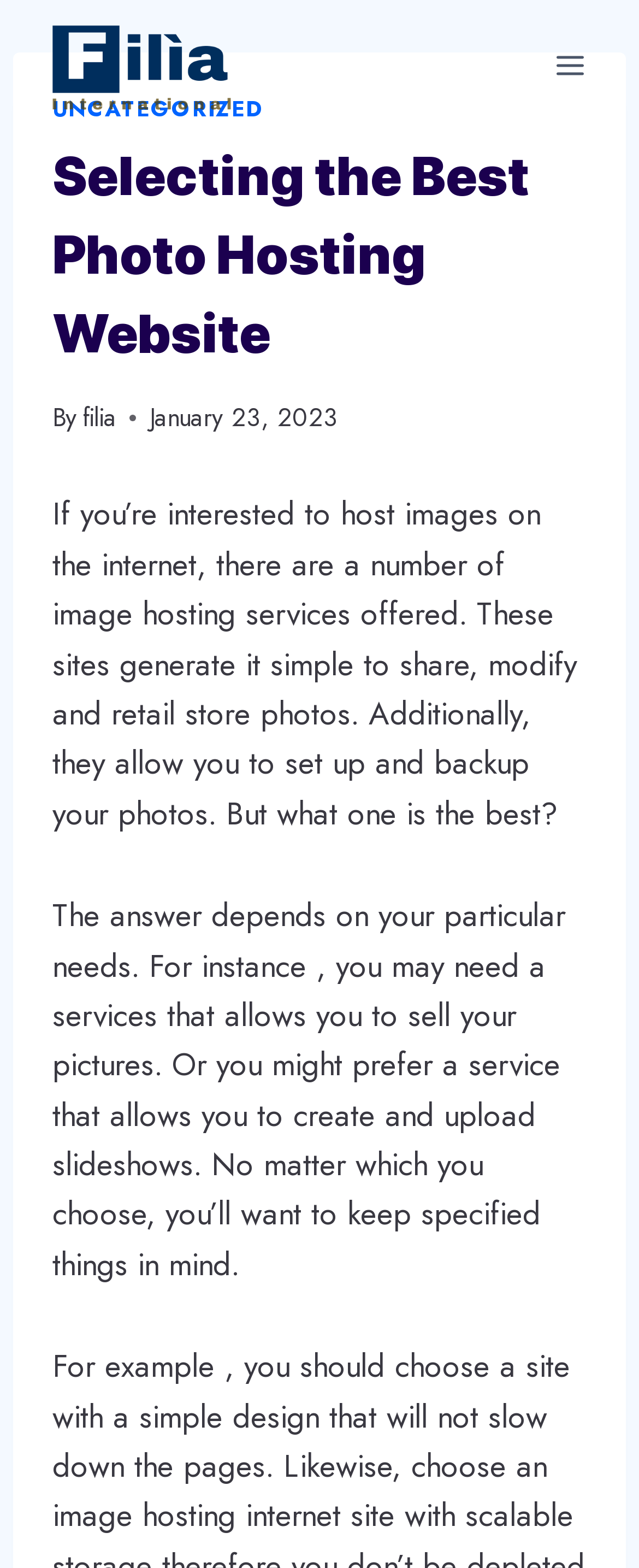What factors should be considered when choosing an image hosting service?
Provide a comprehensive and detailed answer to the question.

The webpage states that the answer to what is the best image hosting service depends on your particular needs. This suggests that individuals should consider their specific requirements, such as the ability to sell pictures or create and upload slideshows, when selecting an image hosting service.